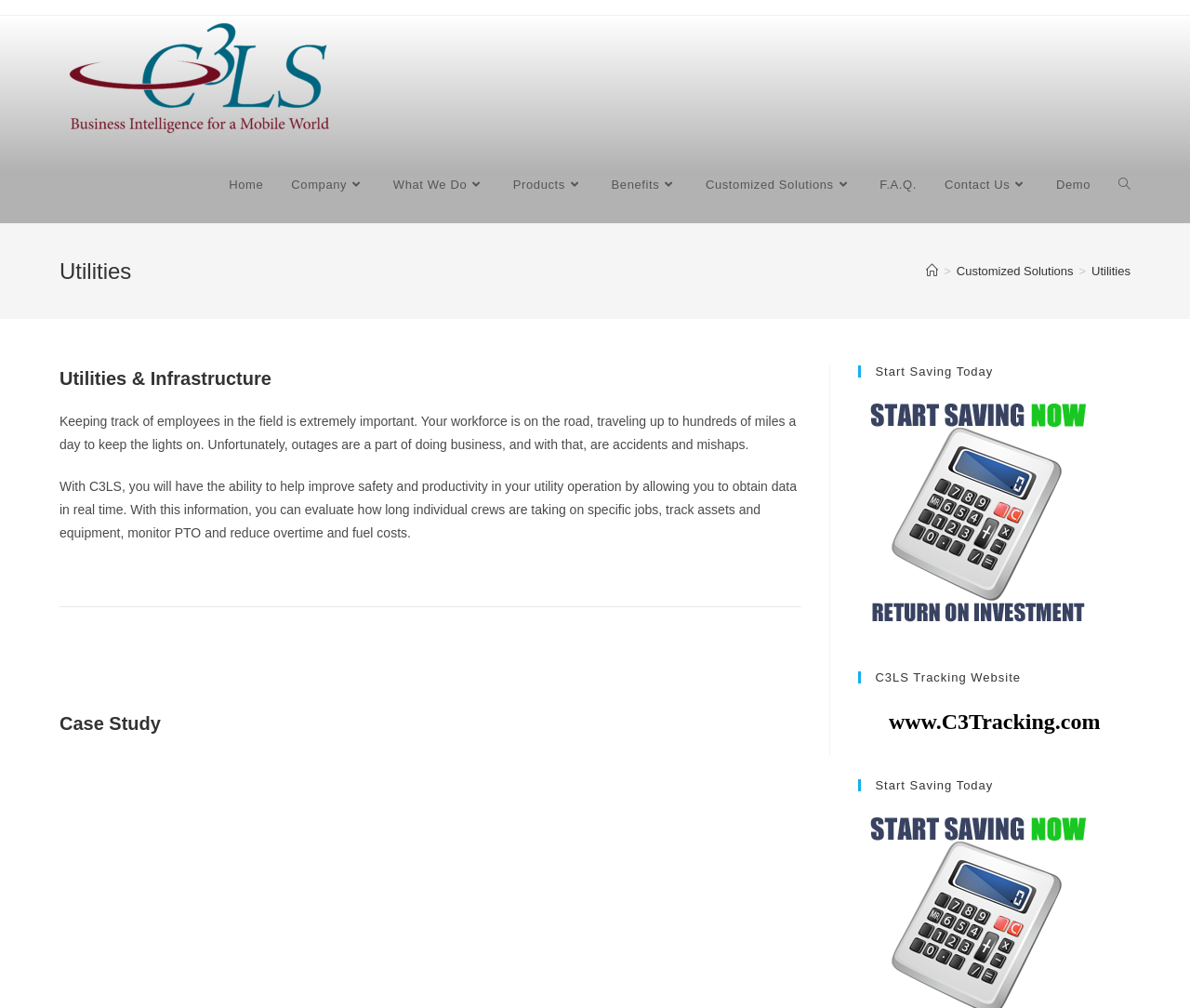Provide a thorough description of this webpage.

The webpage is about Utilities and Infrastructure, specifically focusing on the importance of tracking employees in the field. At the top left corner, there is a logo image and a link to "C3LS". Below this, there is a navigation menu with links to various pages, including "Home", "Company", "What We Do", "Products", "Benefits", "Customized Solutions", "F.A.Q.", "Contact Us", "Demo", and "Search website".

The main content of the page is divided into two sections. On the left side, there is an article with a heading "Utilities & Infrastructure" followed by a paragraph of text describing the importance of tracking employees in the field. Below this, there are two more paragraphs of text explaining how C3LS can help improve safety and productivity in utility operations.

On the right side, there is a section with a heading "Case Study" and a separator line below it. Below the separator line, there are three headings: "Start Saving Today", "C3LS Tracking Website", and another "Start Saving Today". The "C3LS Tracking Website" heading is accompanied by a link to "www.C3Tracking.com".

At the top right corner, there is a breadcrumbs navigation menu showing the current page location as "Home > Customized Solutions > Utilities".